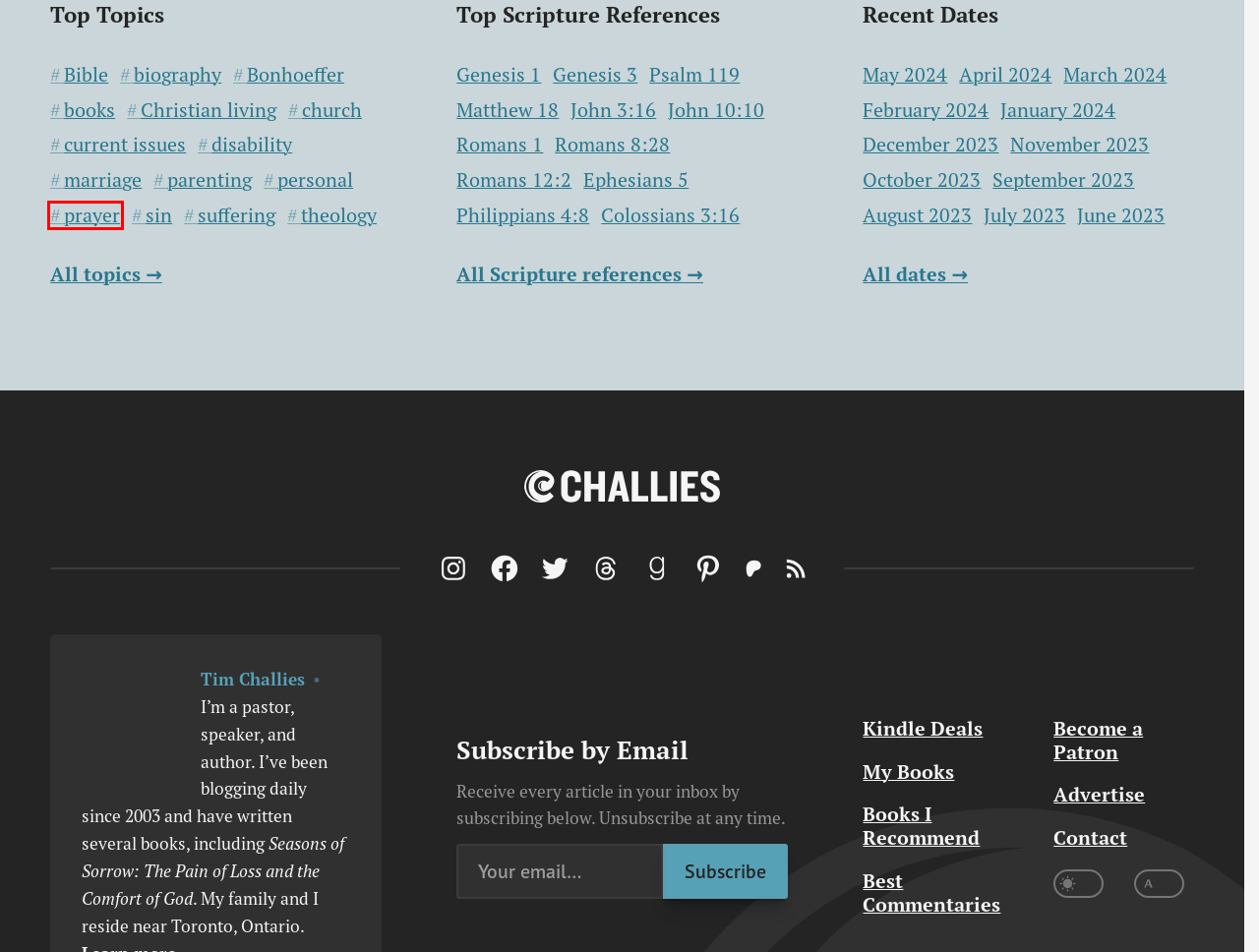Inspect the provided webpage screenshot, concentrating on the element within the red bounding box. Select the description that best represents the new webpage after you click the highlighted element. Here are the candidates:
A. theology | Tim Challies
B. Books and Beefsteaks | Tim Challies
C. John 3:16 | Tim Challies
D. May 2024 | Tim Challies
E. Bible | Tim Challies
F. prayer | Tim Challies
G. Romans 8:28 | Tim Challies
H. Romans 1 | Tim Challies

F